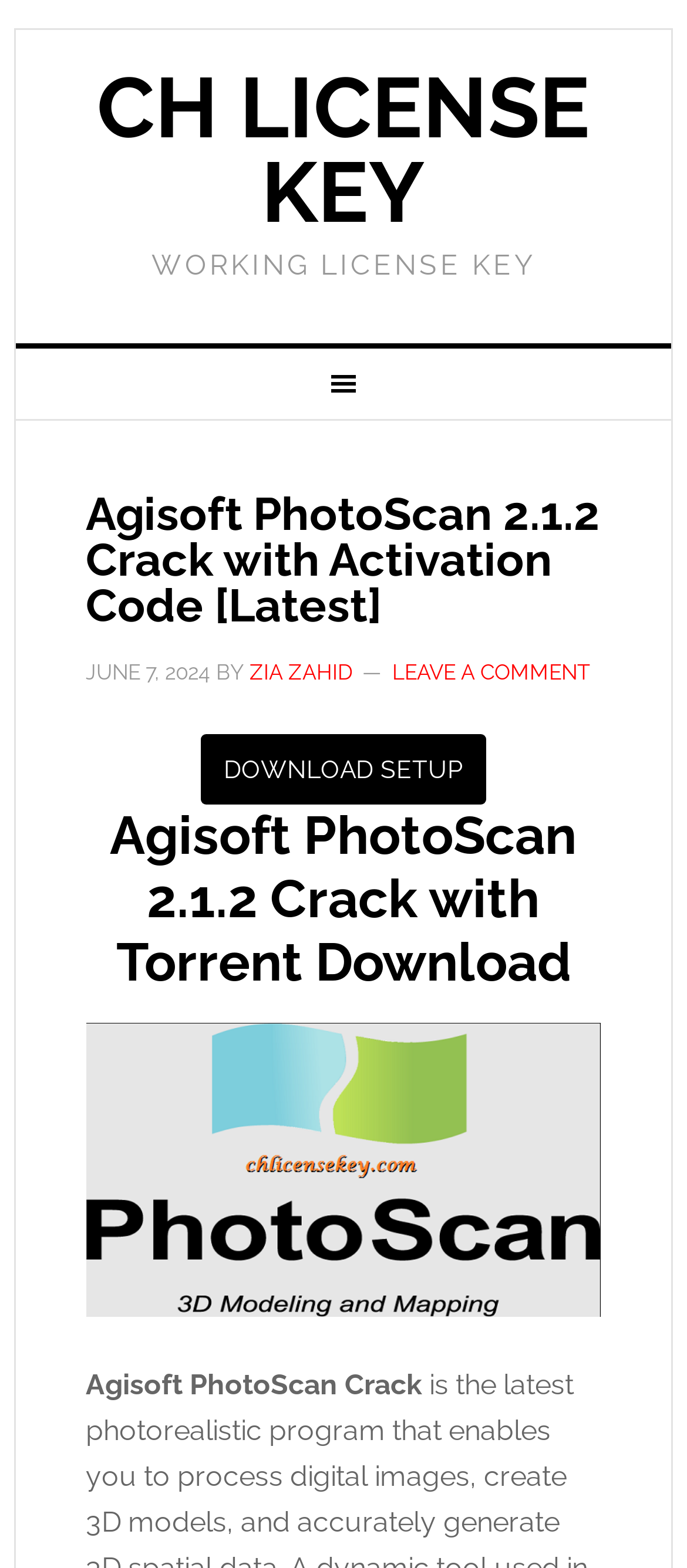Elaborate on the information and visuals displayed on the webpage.

The webpage is about Agisoft PhotoScan Crack, a photorealistic program for processing digital images, creating 3D models, and generating 3D spatial data. At the top, there is a link to "CH LICENSE KEY" and a static text "WORKING LICENSE KEY" positioned side by side. Below them, there is a main navigation section with a header that contains the title "Agisoft PhotoScan 2.1.2 Crack with Activation Code [Latest]" and a timestamp "JUNE 7, 2024" on the left, followed by the author's name "ZIA ZAHID" and a link to "LEAVE A COMMENT" on the right.

In the main content area, there is a prominent link to "DOWNLOAD SETUP" with a corresponding button below it. Further down, there is a heading "Agisoft PhotoScan 2.1.2 Crack with Torrent Download" followed by an image of "Agisoft PhotoScan Crack" that takes up a significant portion of the page. The image is positioned near the bottom of the page, with the heading above it.